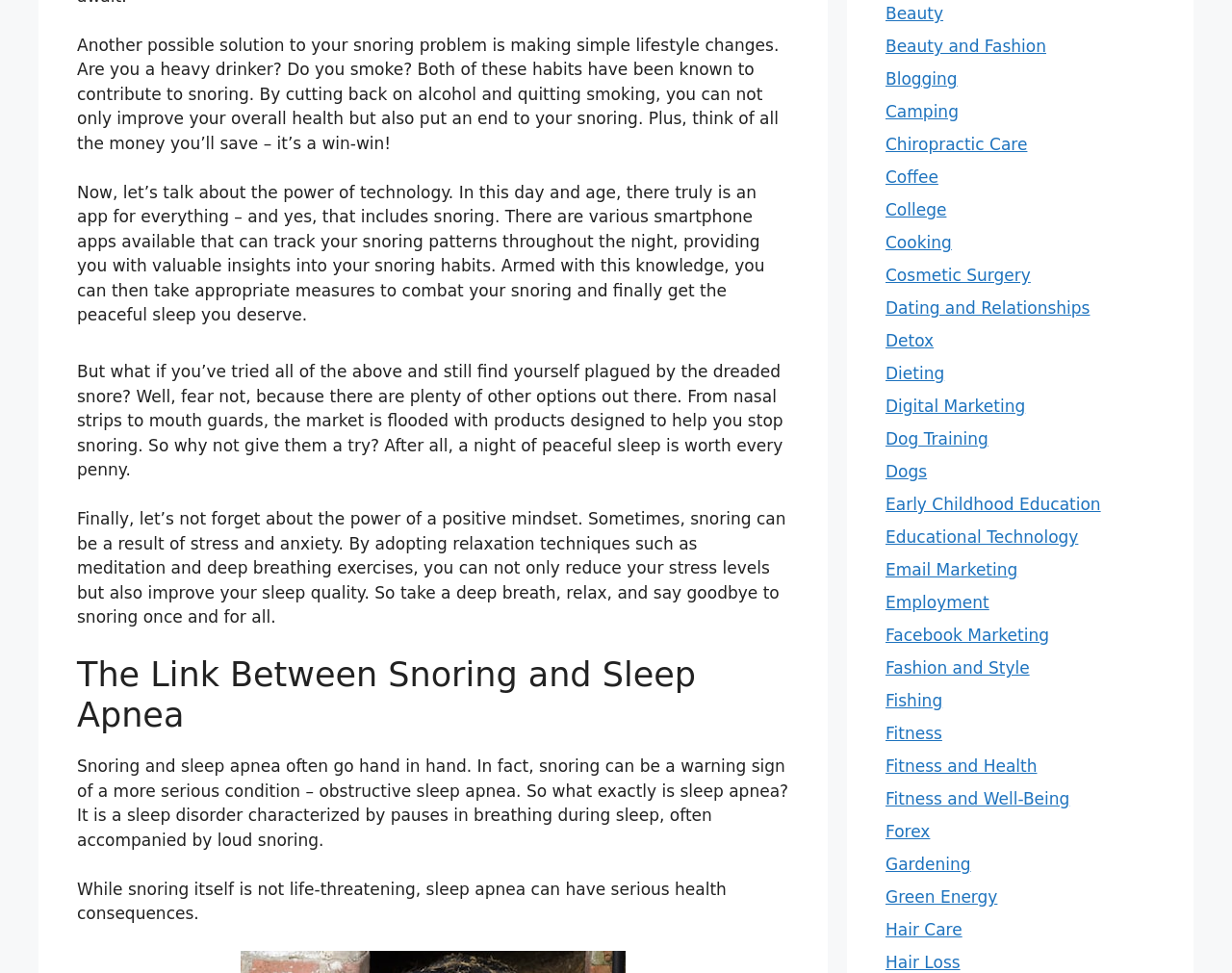What is sleep apnea?
Craft a detailed and extensive response to the question.

According to the webpage, sleep apnea is a sleep disorder characterized by pauses in breathing during sleep, often accompanied by loud snoring, and it can have serious health consequences.